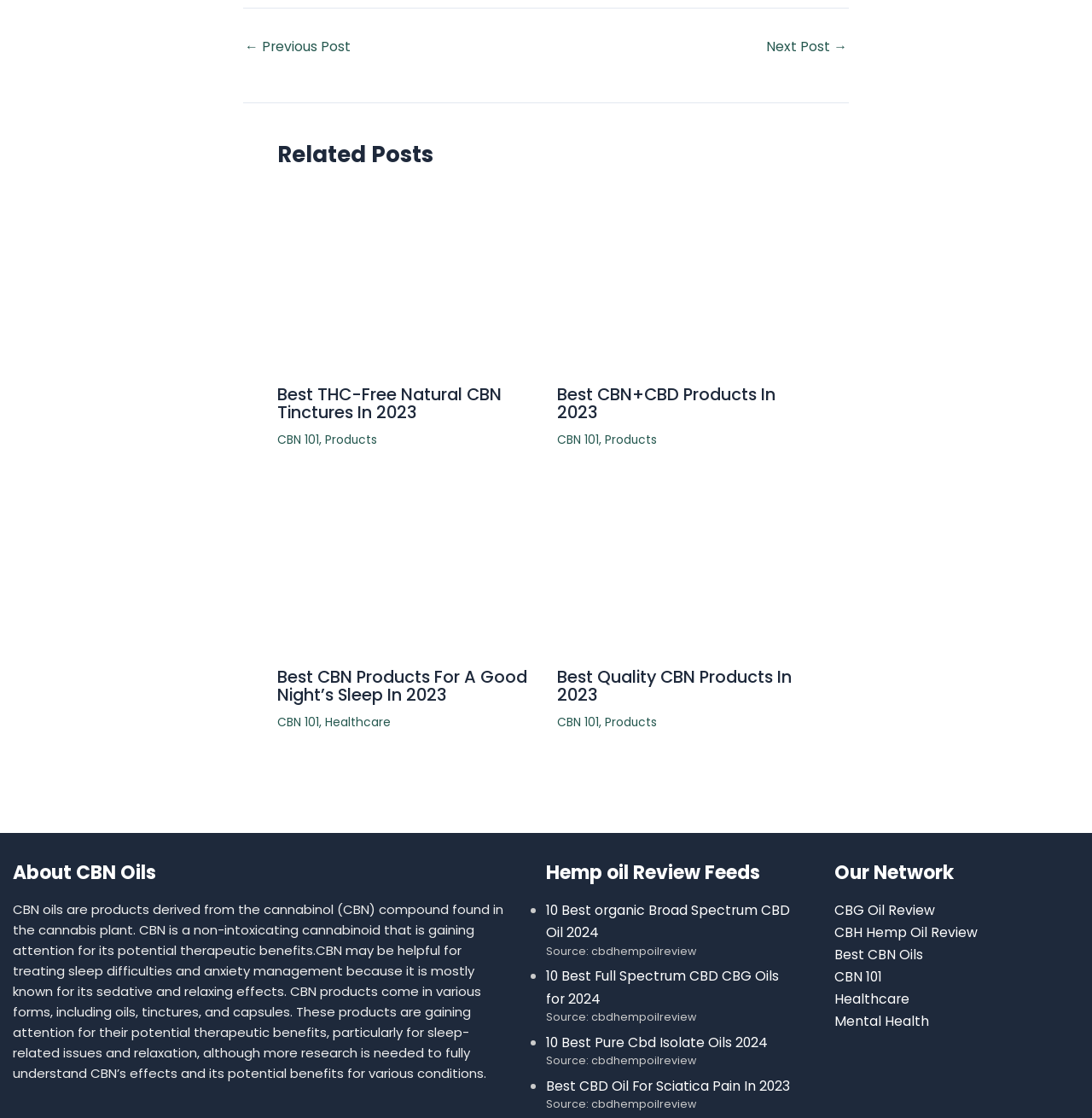Please provide a one-word or phrase answer to the question: 
How many images are there in the related posts section?

4